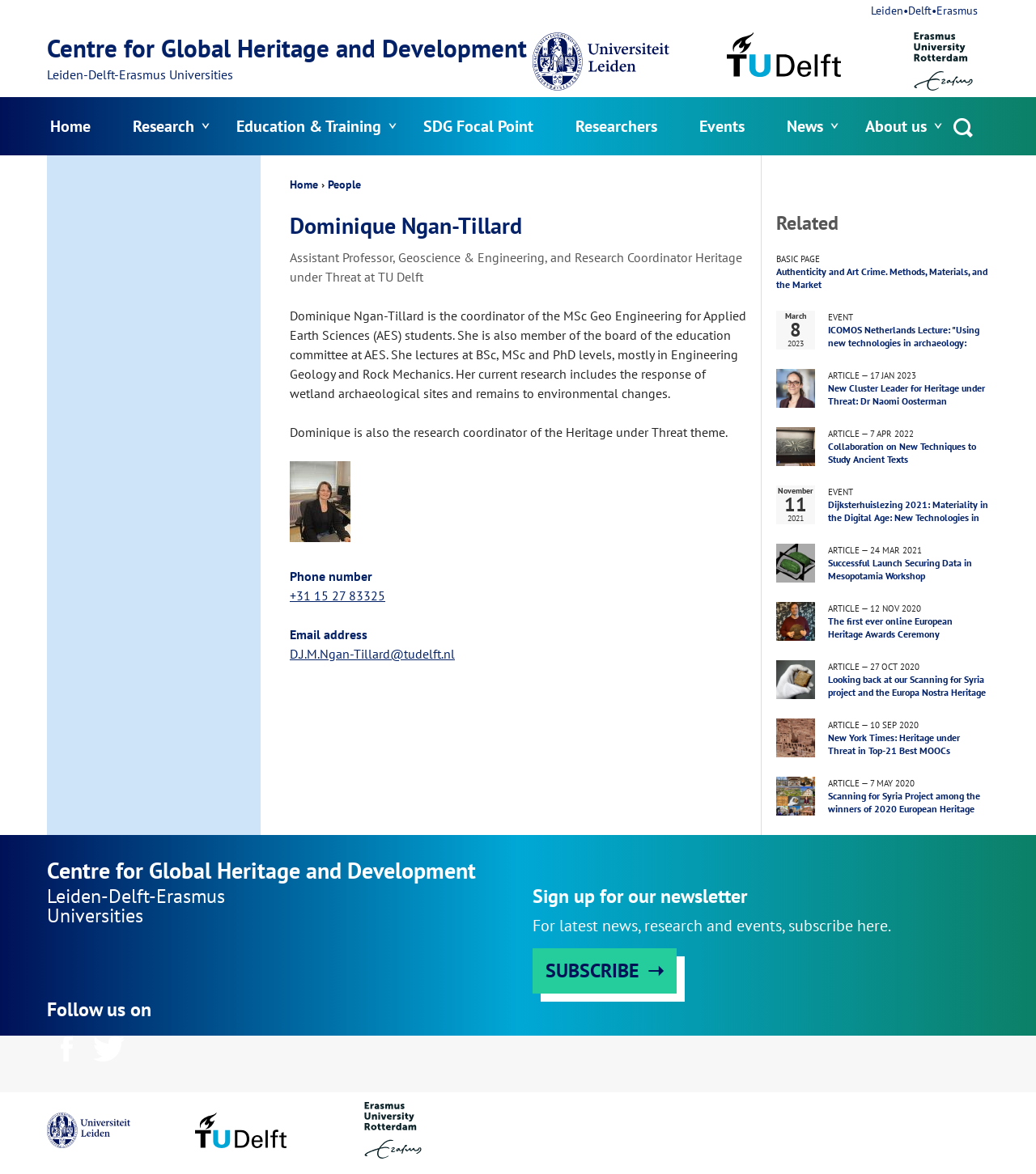Give the bounding box coordinates for the element described by: "alt="Logo of Erasmus University Rotterdam"".

[0.867, 0.029, 0.955, 0.043]